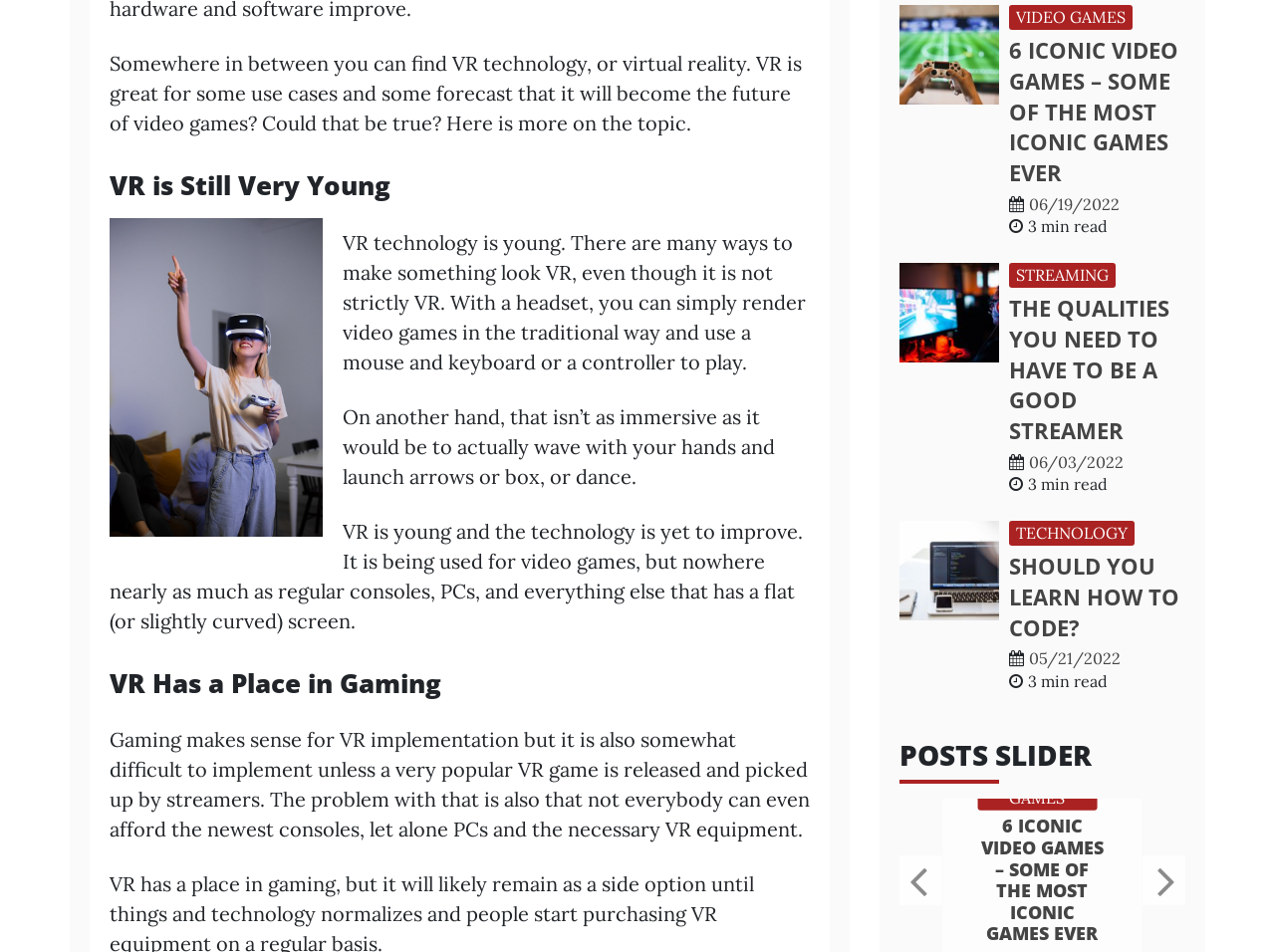Could you highlight the region that needs to be clicked to execute the instruction: "Share on Twitter"?

None